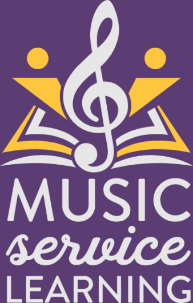Explain the image thoroughly, mentioning every notable detail.

The image displays the logo for "Music Service Learning," characterized by a vibrant purple background that enhances its visual appeal. At the center, a musical note elegantly rises above an open book, symbolizing the fusion of music education and community service. Flanking the musical note are two stylized figures in yellow, representing collaboration and engagement in music learning. The text "MUSIC service LEARNING" is prominently featured, with "MUSIC" and "LEARNING" in bold, uppercase letters, while "service" is styled in a more casual, lowercase font. This logo encapsulates the mission of the organization to inspire and facilitate music education through meaningful service activities.